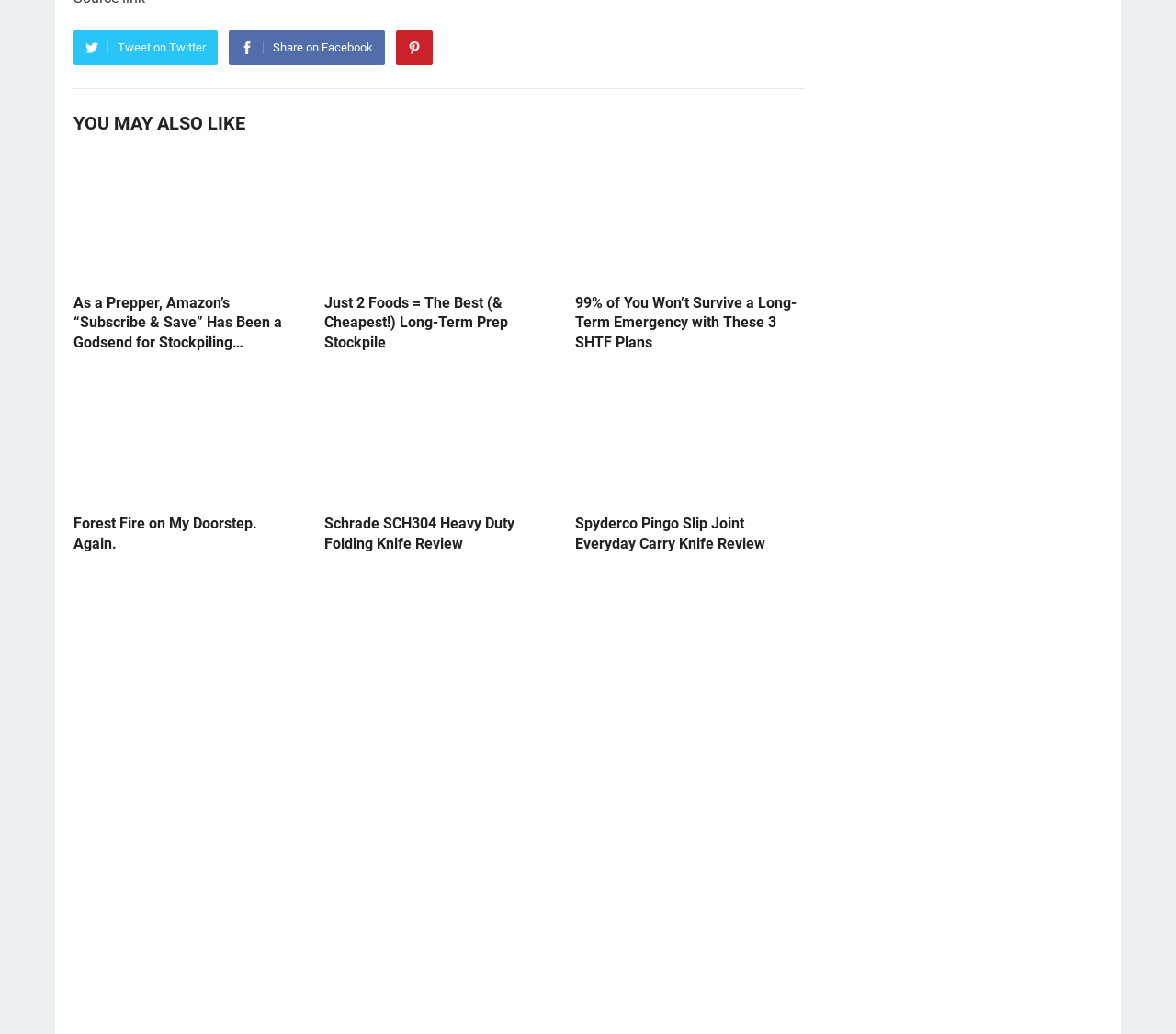Locate the bounding box coordinates of the item that should be clicked to fulfill the instruction: "Click on the link to Flans mod".

None